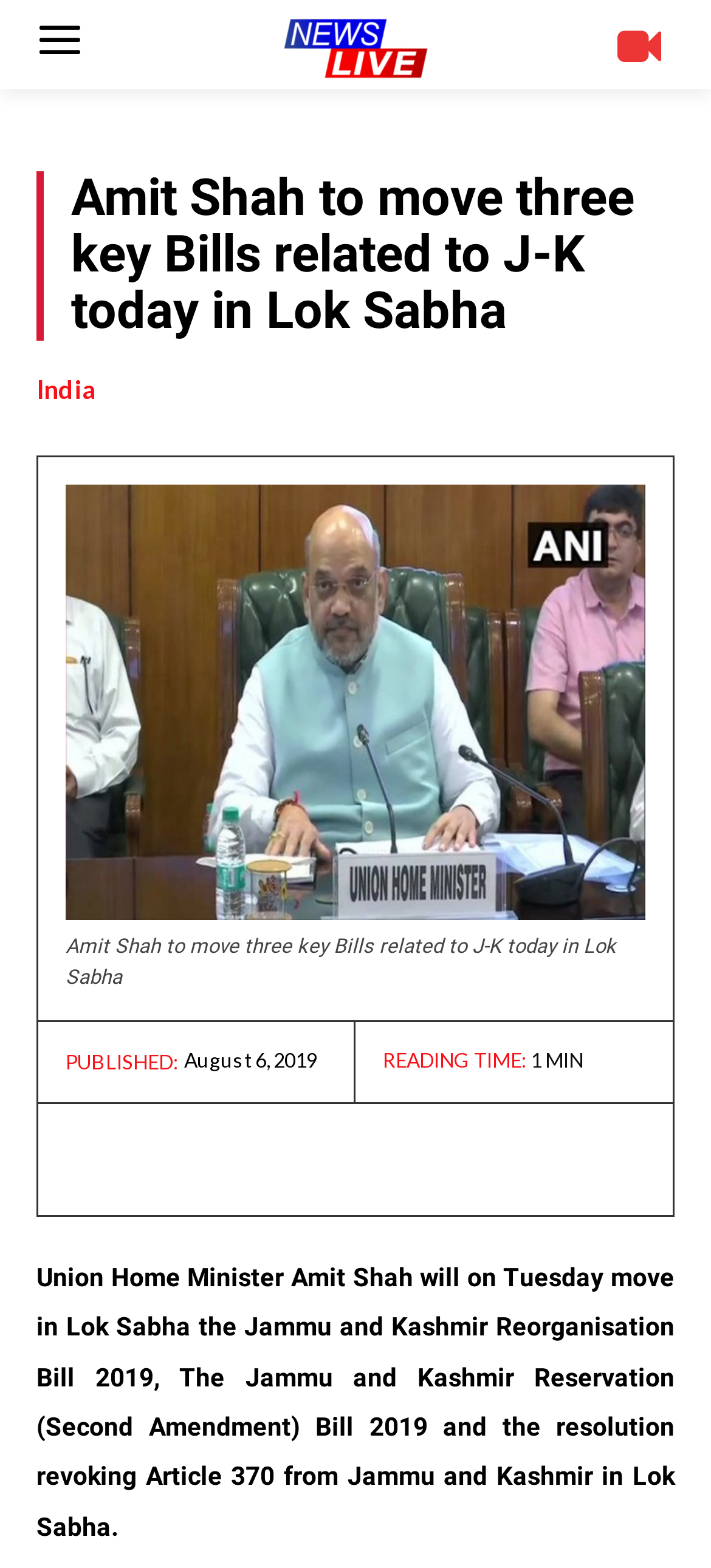Respond to the question below with a single word or phrase:
What is the logo at the top left corner?

news-live-logo